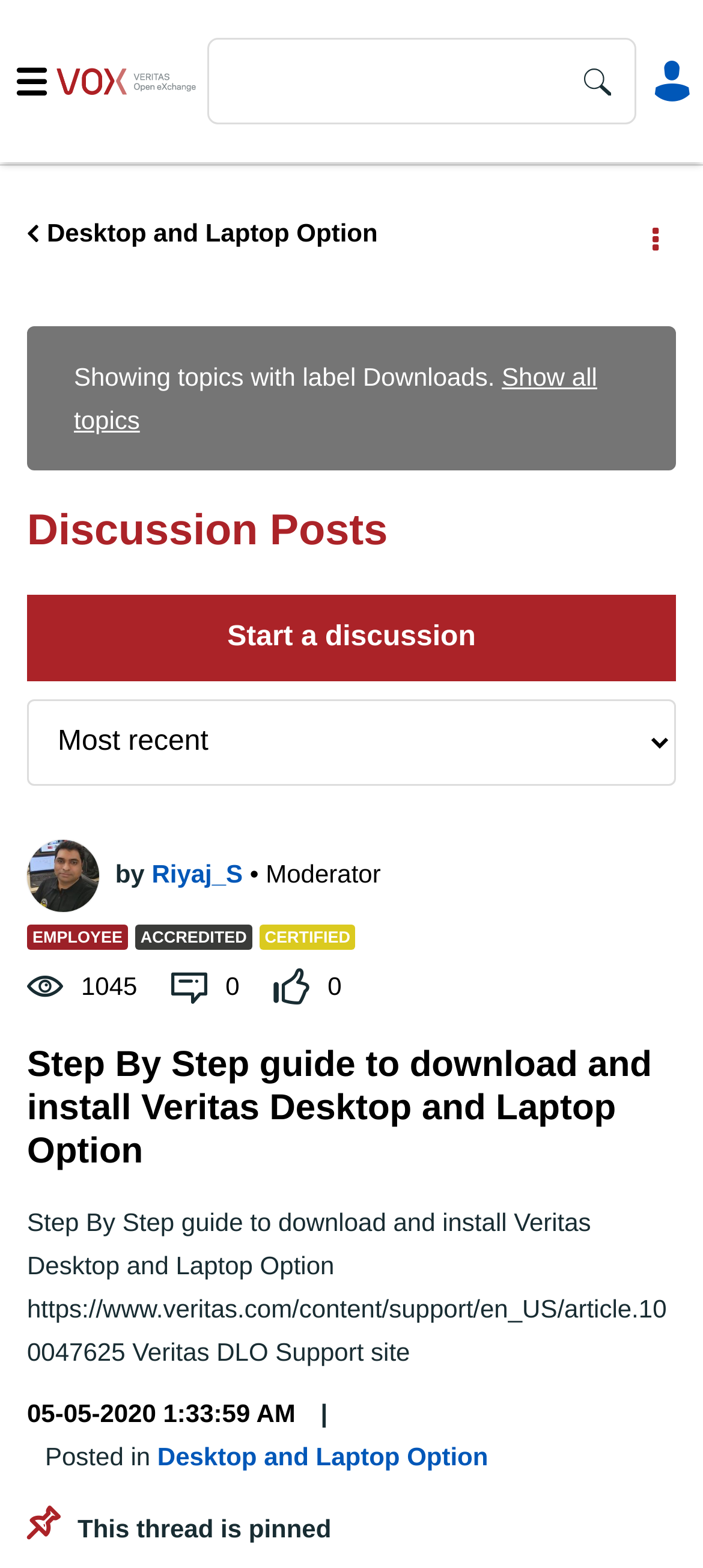Write an exhaustive caption that covers the webpage's main aspects.

The webpage is about topics with the label "Downloads - VOX". At the top, there is a heading "VOX" and a navigation slide-out menu button on the left. On the right, there is a search button and a search textbox. Below the search button, there are several alert messages.

The main content of the page is divided into two sections. The top section has a navigation breadcrumbs bar with a link to "Desktop and Laptop Option" and an "Options" button on the right. Below the breadcrumbs bar, there are three static text elements: "Showing topics with label", "Downloads", and a period.

The second section is a discussion forum with a heading "Discussion Posts". There is a combobox and a link to "Start a discussion" above a heading "Step By Step guide to download and install Veritas Desktop and Laptop Option". Below the heading, there is a link to the same topic and a static text element with a description of the topic, including a URL. There is also a timestamp and a vertical bar separator.

Further down, there is a static text element "Posted in" followed by a link to "Desktop and Laptop Option". The thread is pinned, as indicated by a static text element. At the bottom of the page, there is a footer section with a link to the author "Riyaj_S" and their profile picture, along with their title "Moderator" and some badges "EMPLOYEE", "ACCREDITED", and "CERTIFIED". There are also some statistics, including the number of posts "1045" and the number of replies "0".